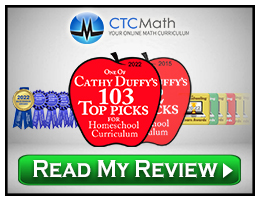Thoroughly describe what you see in the image.

This image features an appealing promotional banner for CTCMath, an online math curriculum recognized in Cathy Duffy's prestigious list of "103 Top Picks for Homeschool Curriculum." The banner prominently displays a large, red apple shaped badge that notes CTCMath's inclusion in the 2022 and 2015 editions of Duffy's top picks, highlighting its excellence in educational content. Surrounding the badge are several blue ribbons, signifying awards or recognitions that emphasize the curriculum's quality. Beneath the apple, a clear call-to-action button invites viewers to "Read My Review," encouraging potential customers to explore more about this highly regarded homeschooling resource. The overall design is vibrant and engaging, combining educational accolades with a straightforward appeal for further information.